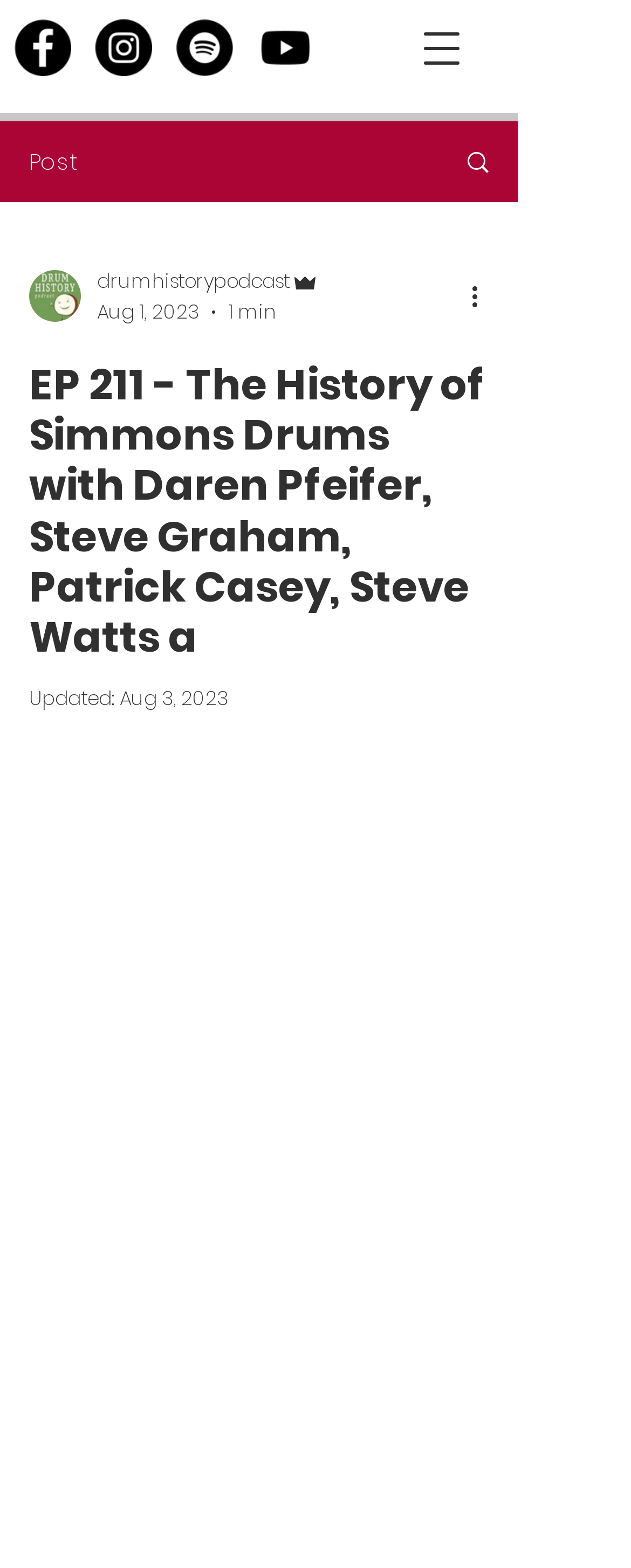Please extract the title of the webpage.

EP 211 - The History of Simmons Drums with Daren Pfeifer, Steve Graham, Patrick Casey, Steve Watts a